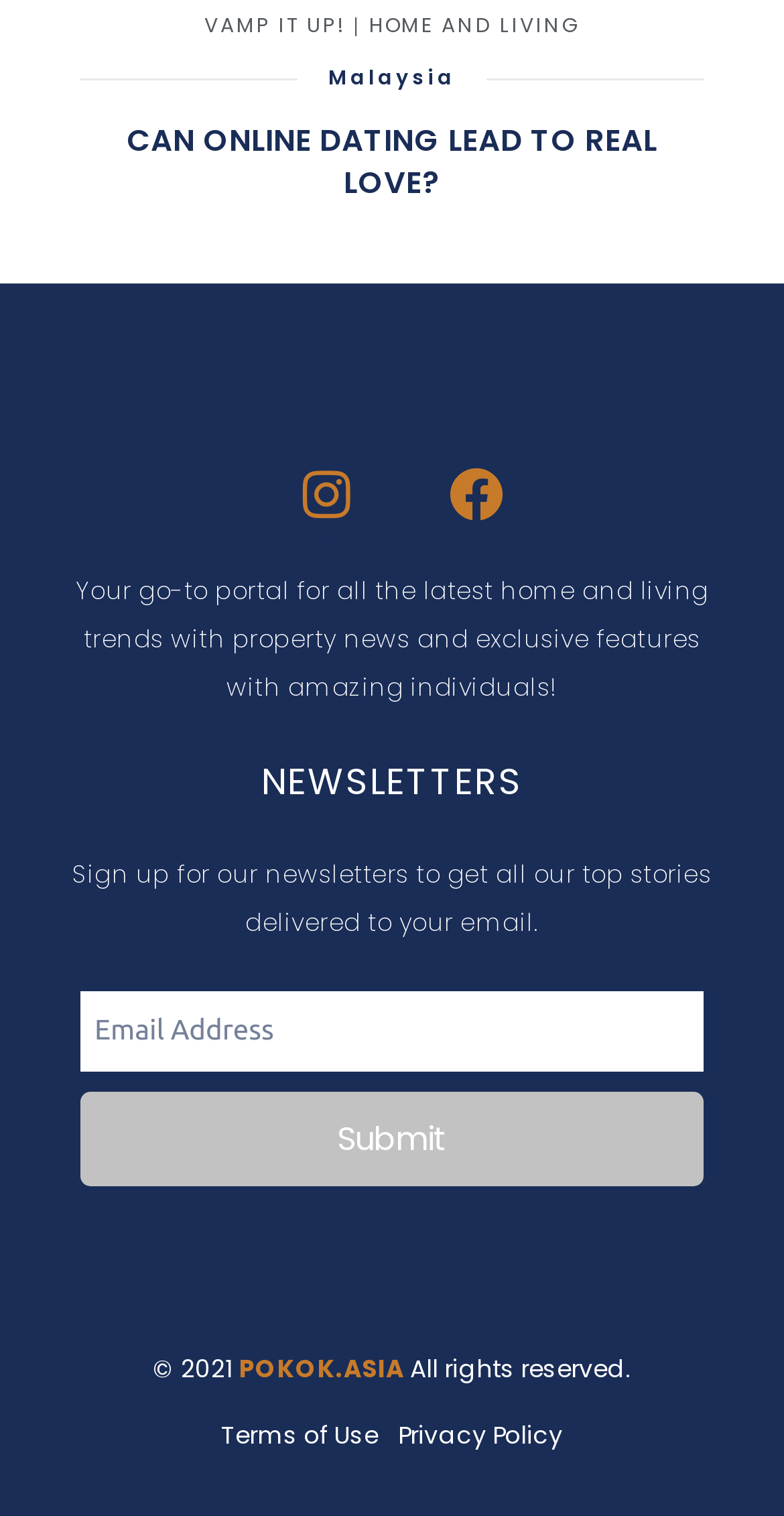How many social media links are available?
We need a detailed and exhaustive answer to the question. Please elaborate.

There are two social media links available on the webpage, which are Instagram and Facebook, located at the bottom of the webpage.